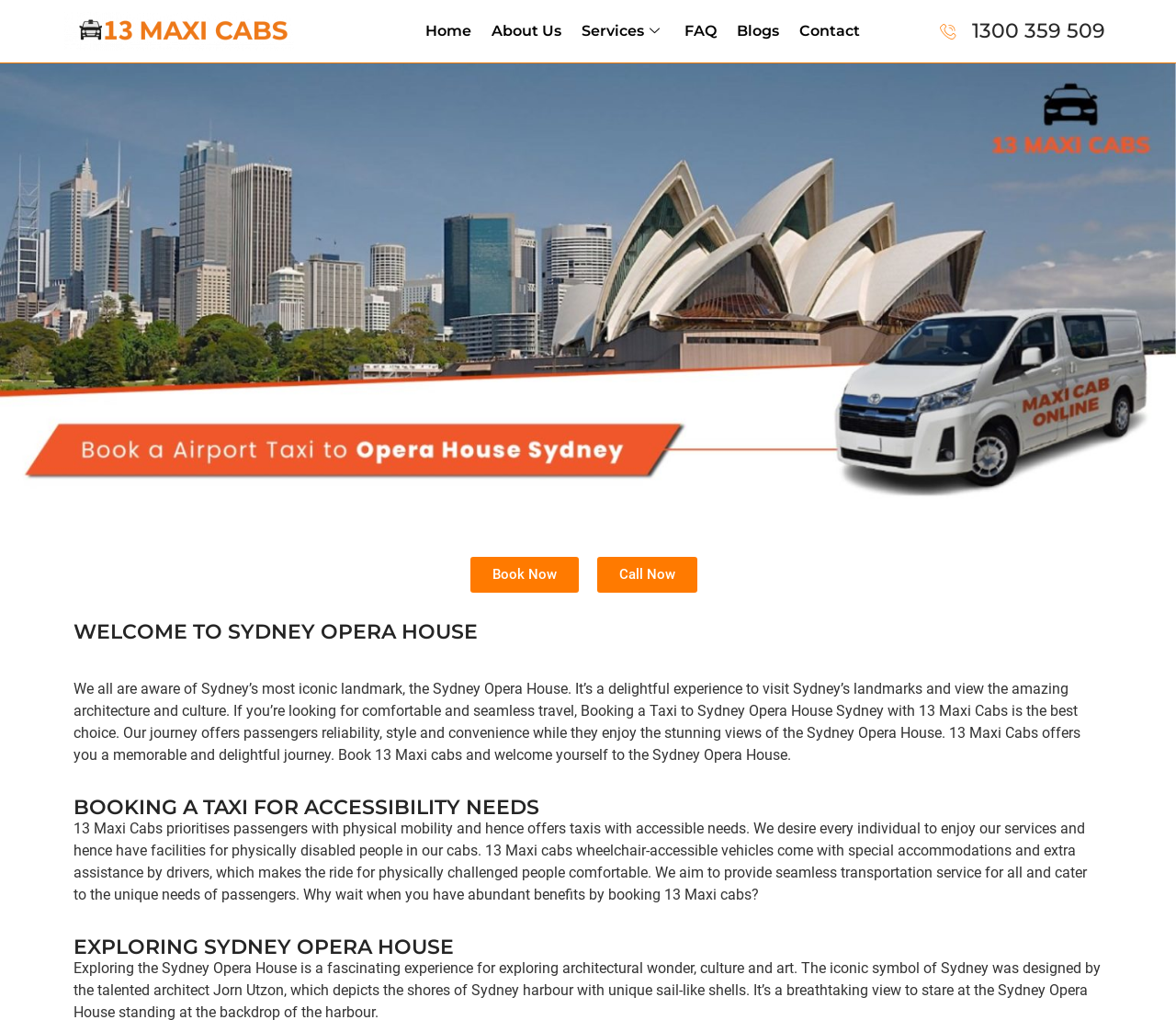Please mark the bounding box coordinates of the area that should be clicked to carry out the instruction: "Go to the 'Home' page".

[0.362, 0.015, 0.418, 0.046]